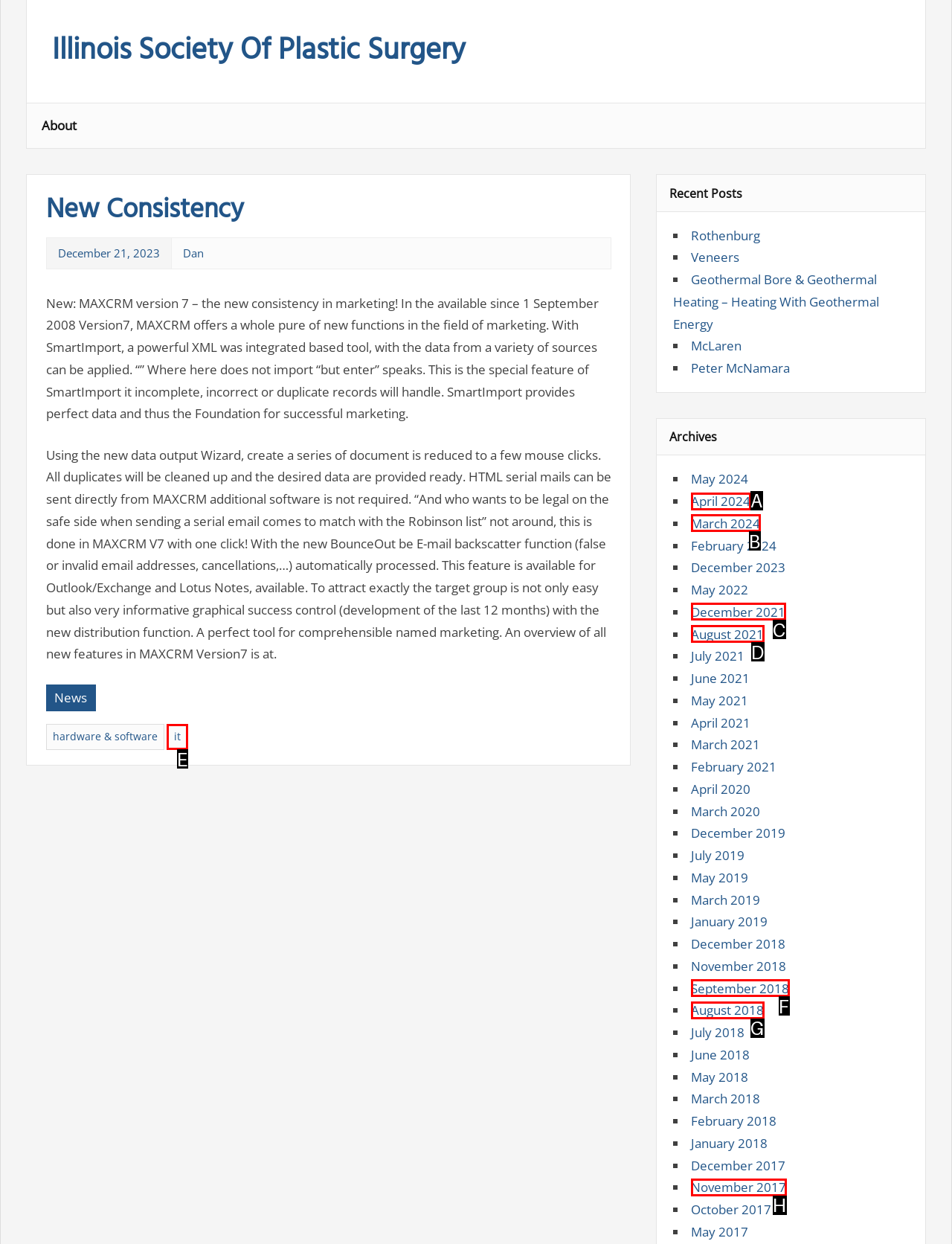Please identify the UI element that matches the description: it
Respond with the letter of the correct option.

E